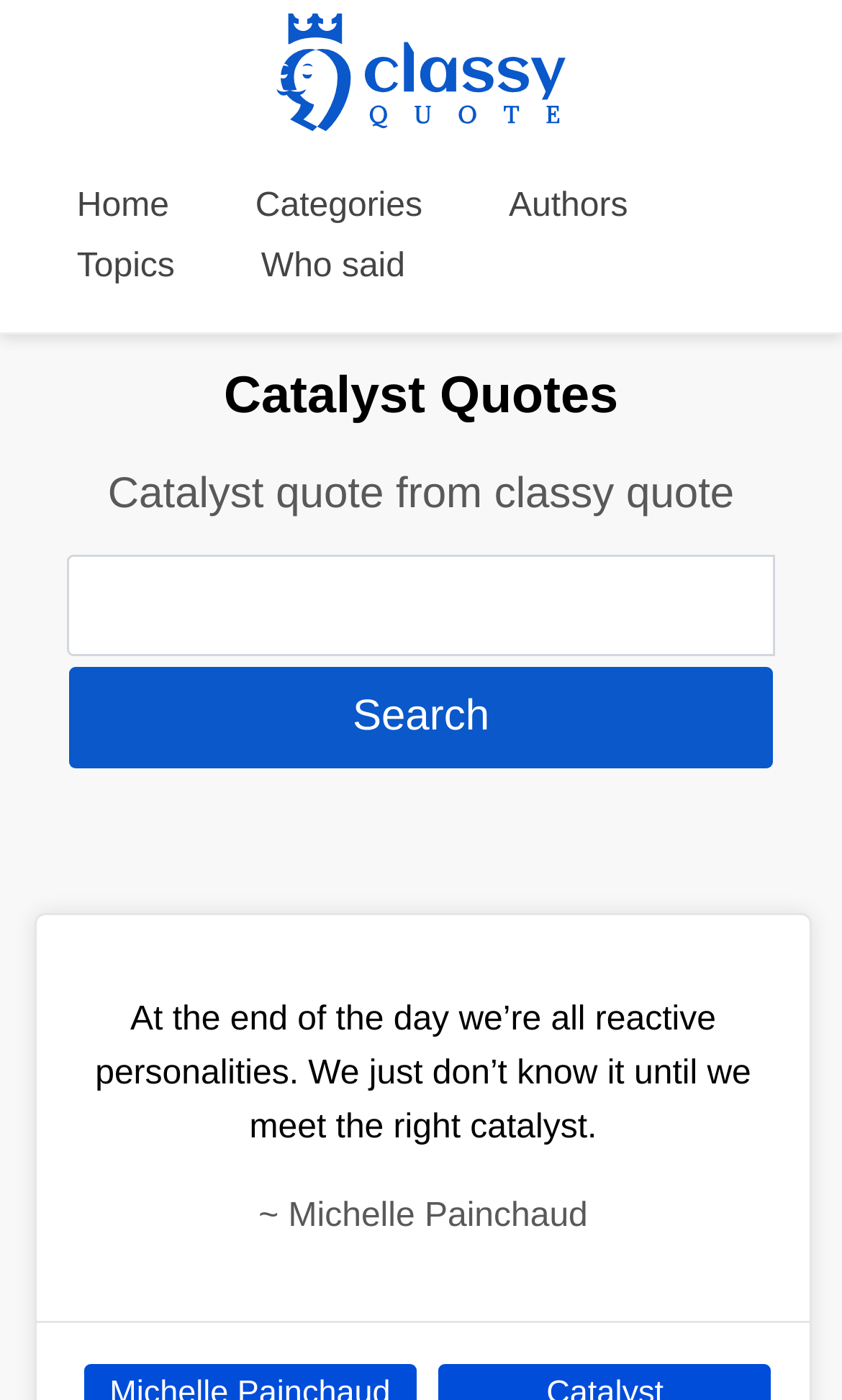What is the purpose of the textbox?
Could you give a comprehensive explanation in response to this question?

The textbox is located next to a button with the text 'Search', which implies that the textbox is used for searching quotes or authors on the website.